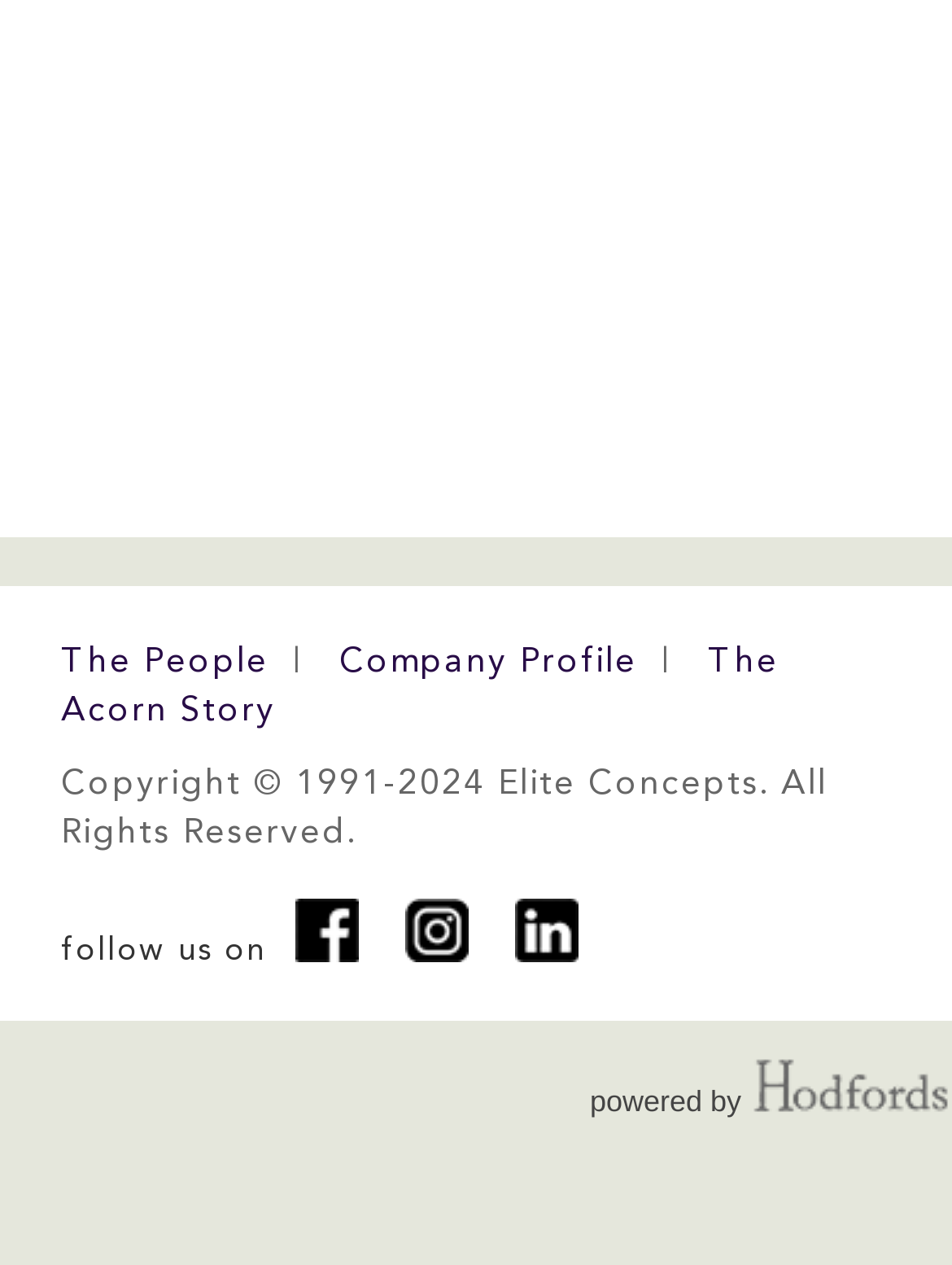Based on the image, give a detailed response to the question: What is the purpose of the 'powered by' text?

The 'powered by' text, accompanied by a link and an image, likely indicates the technology provider or platform that supports the webpage, similar to a 'built with' or 'hosted by' notice.